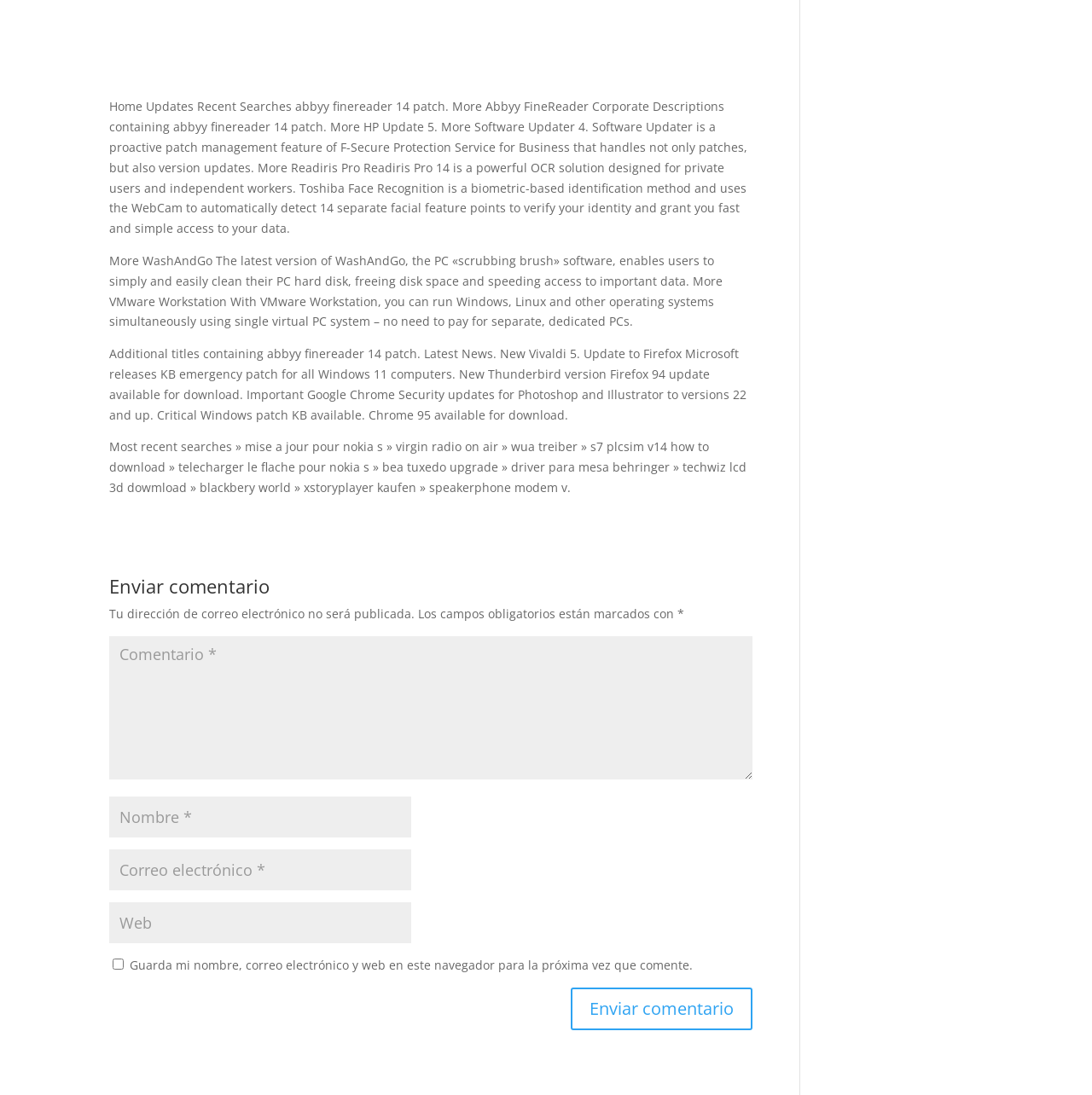Given the description of the UI element: "input value="Web" name="url"", predict the bounding box coordinates in the form of [left, top, right, bottom], with each value being a float between 0 and 1.

[0.1, 0.824, 0.377, 0.862]